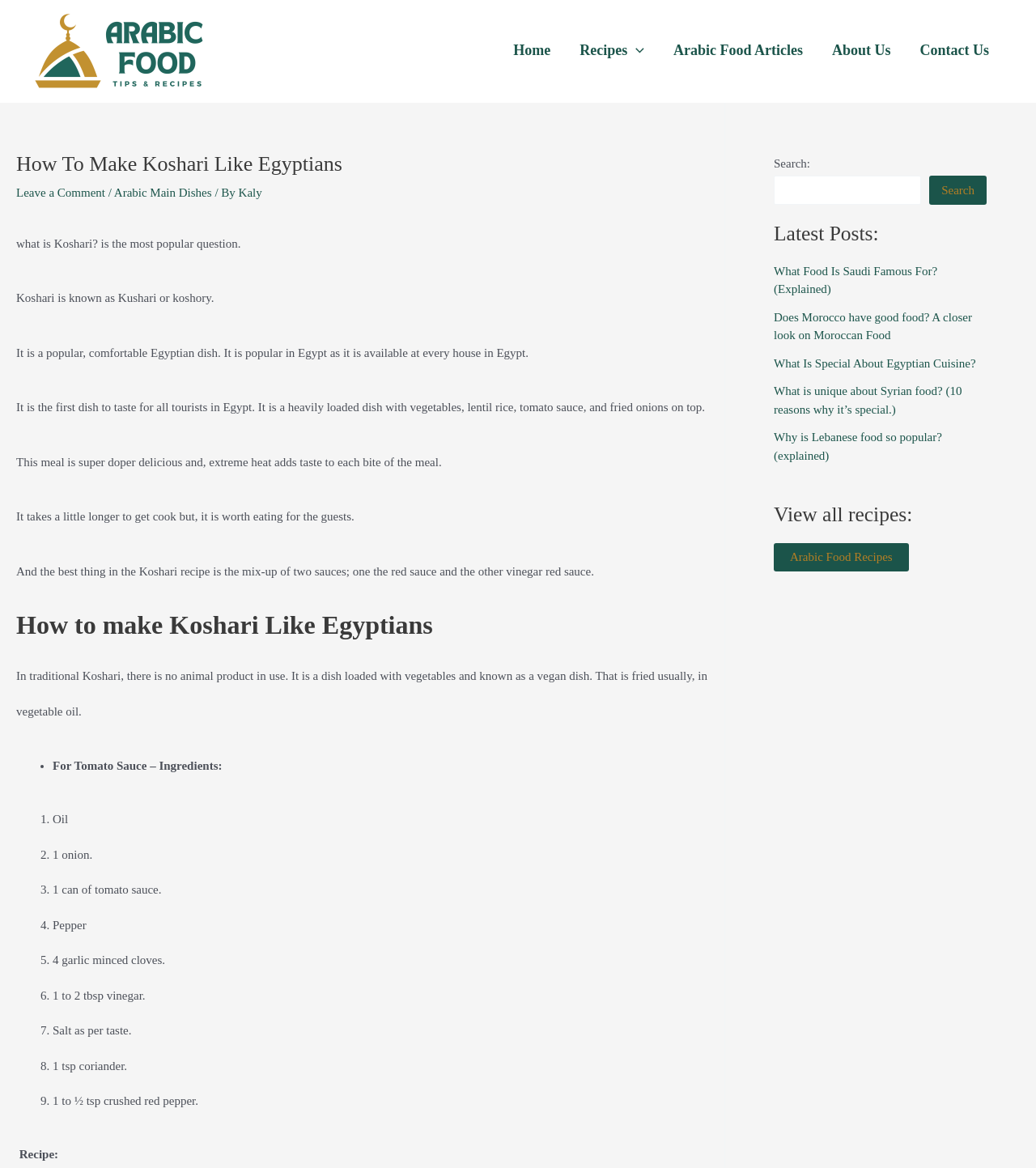Respond to the question with just a single word or phrase: 
Is there a search function on the website?

Yes